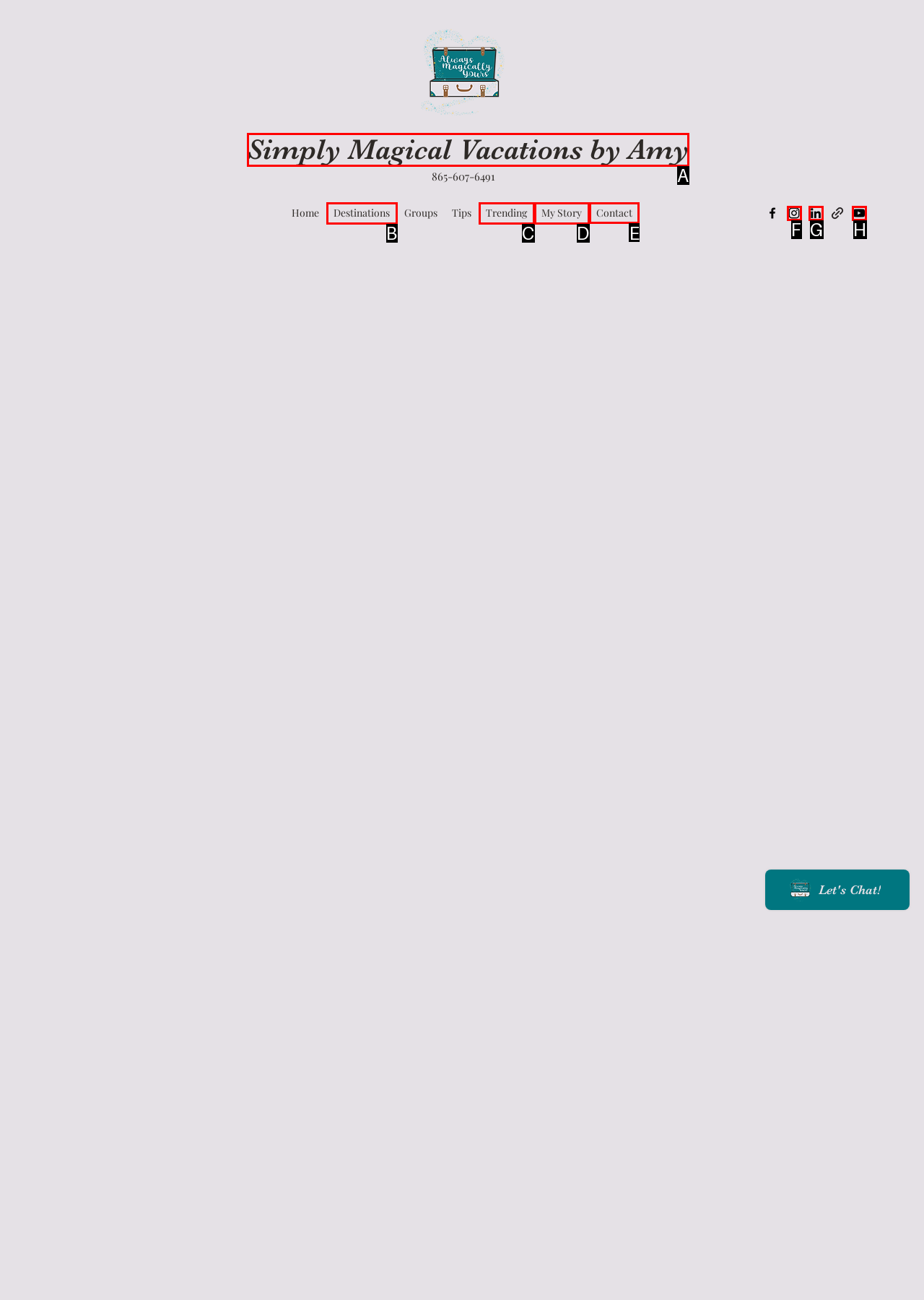Identify the correct UI element to click for this instruction: Contact Amy
Respond with the appropriate option's letter from the provided choices directly.

E